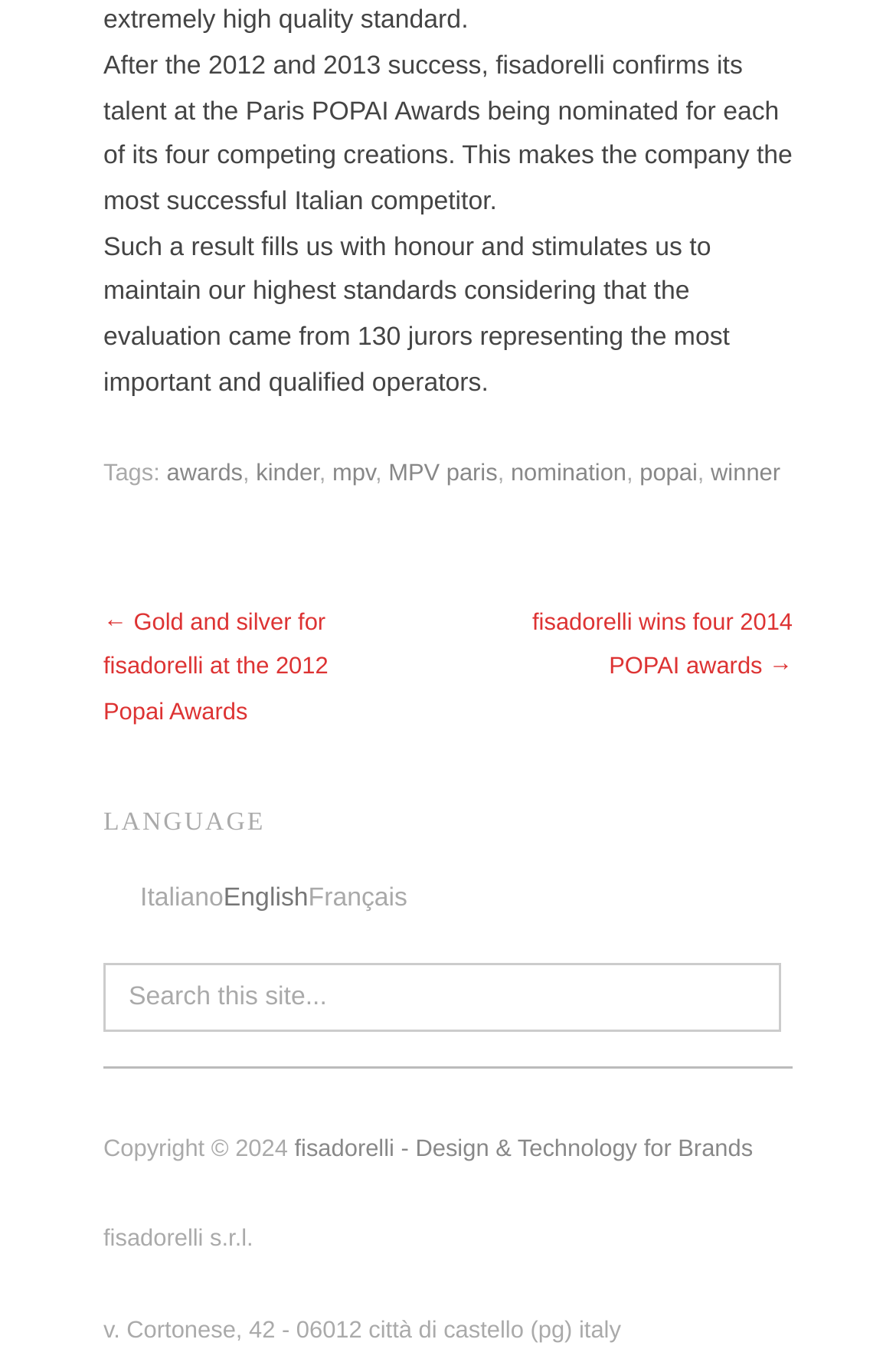Please identify the bounding box coordinates of the element's region that should be clicked to execute the following instruction: "switch to English language". The bounding box coordinates must be four float numbers between 0 and 1, i.e., [left, top, right, bottom].

[0.249, 0.657, 0.344, 0.677]